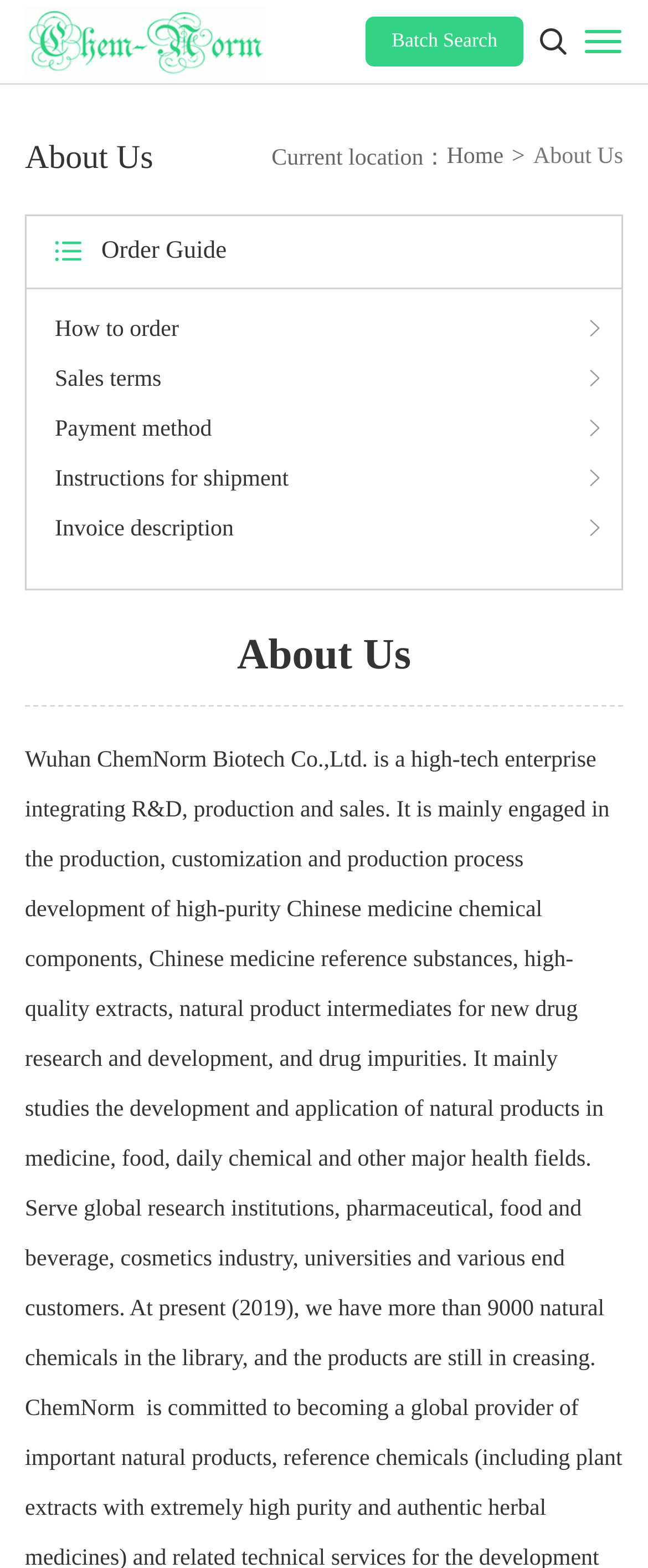Please find the bounding box coordinates of the element's region to be clicked to carry out this instruction: "View the company introduction".

[0.038, 0.477, 0.941, 0.875]